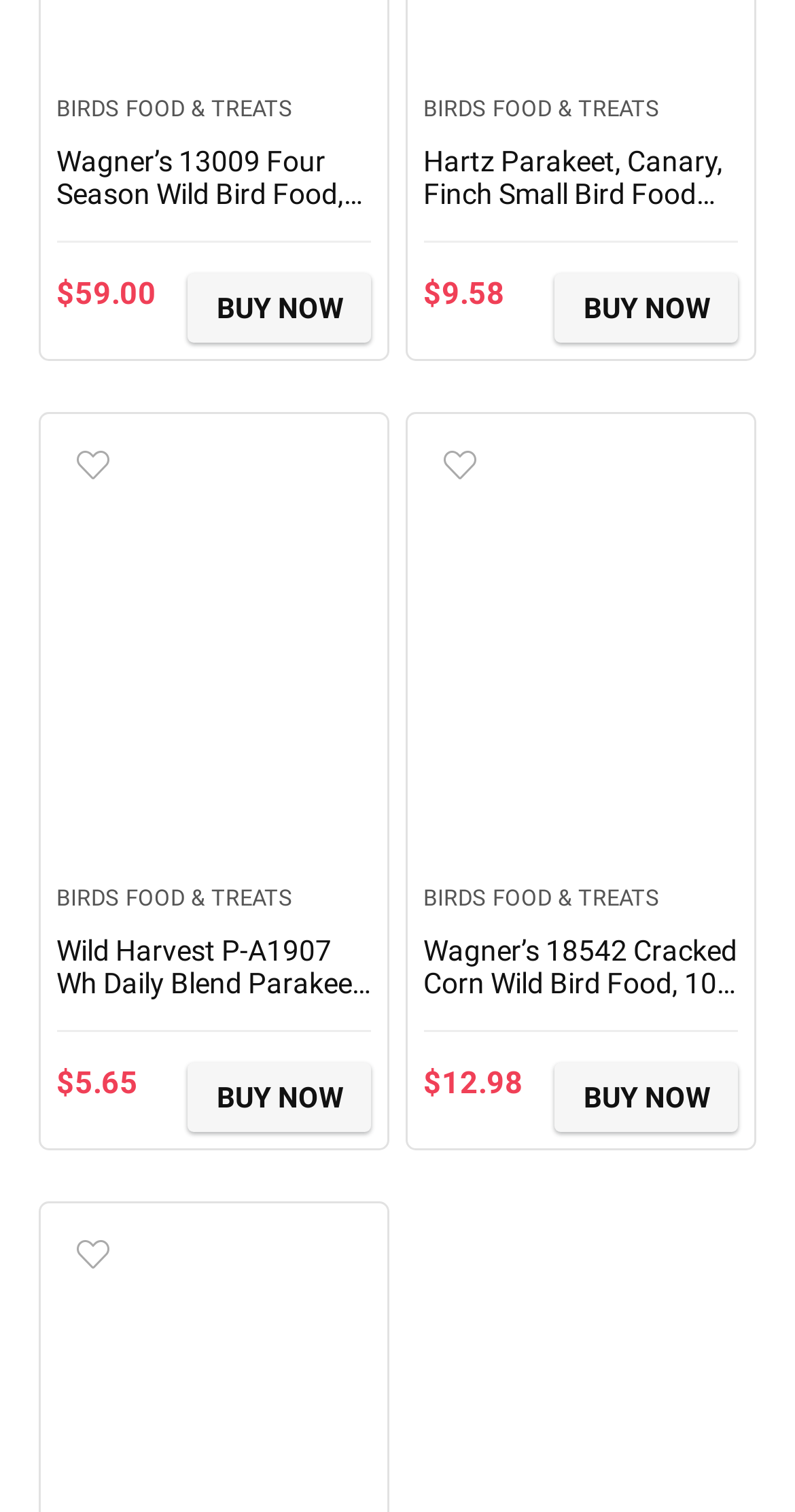Please find the bounding box coordinates of the clickable region needed to complete the following instruction: "View details of Hartz Parakeet, Canary, Finch Small Bird Food". The bounding box coordinates must consist of four float numbers between 0 and 1, i.e., [left, top, right, bottom].

[0.532, 0.096, 0.909, 0.161]